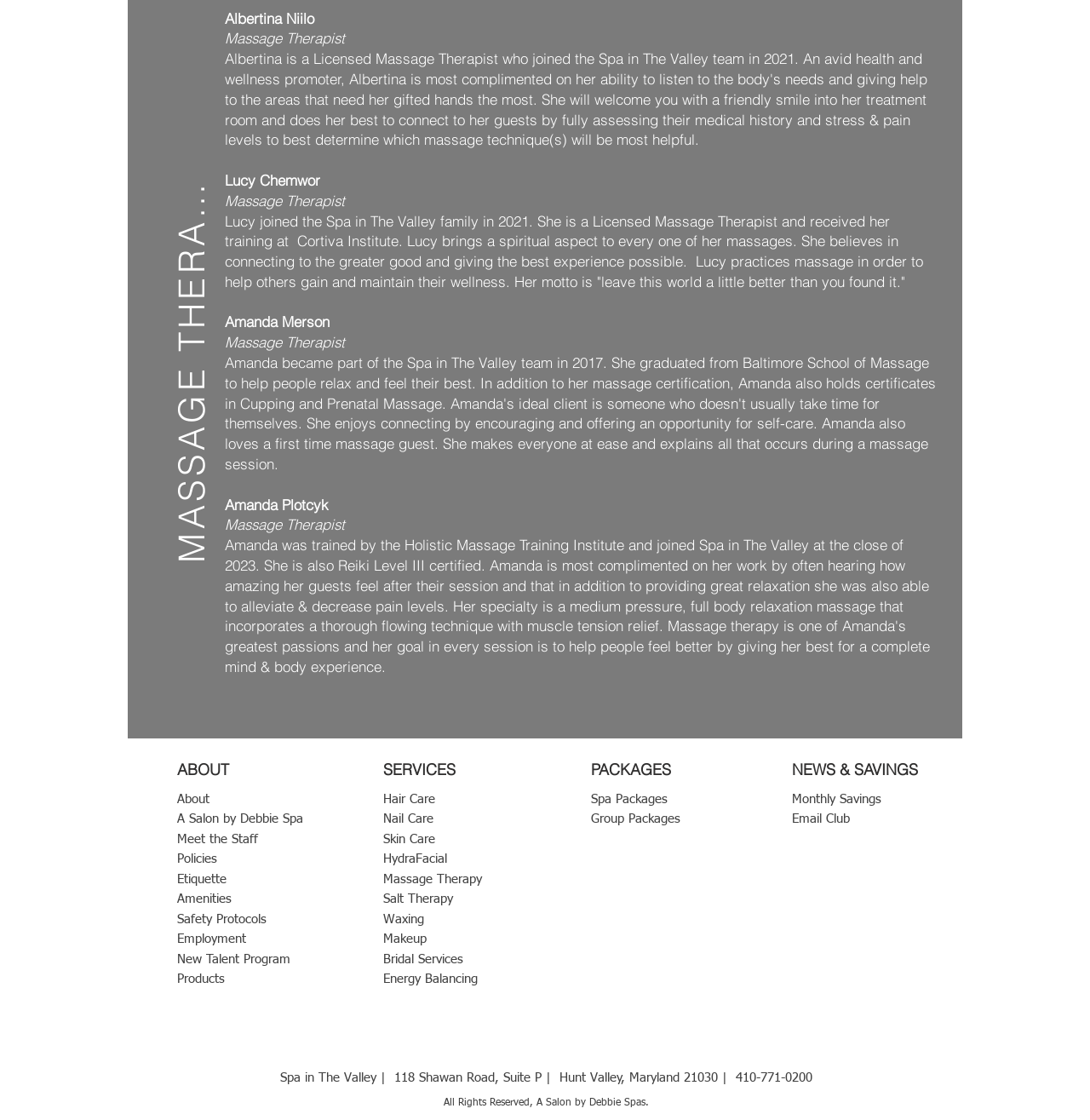Please identify the bounding box coordinates of the element that needs to be clicked to perform the following instruction: "Visit Facebook page".

[0.726, 0.905, 0.759, 0.937]